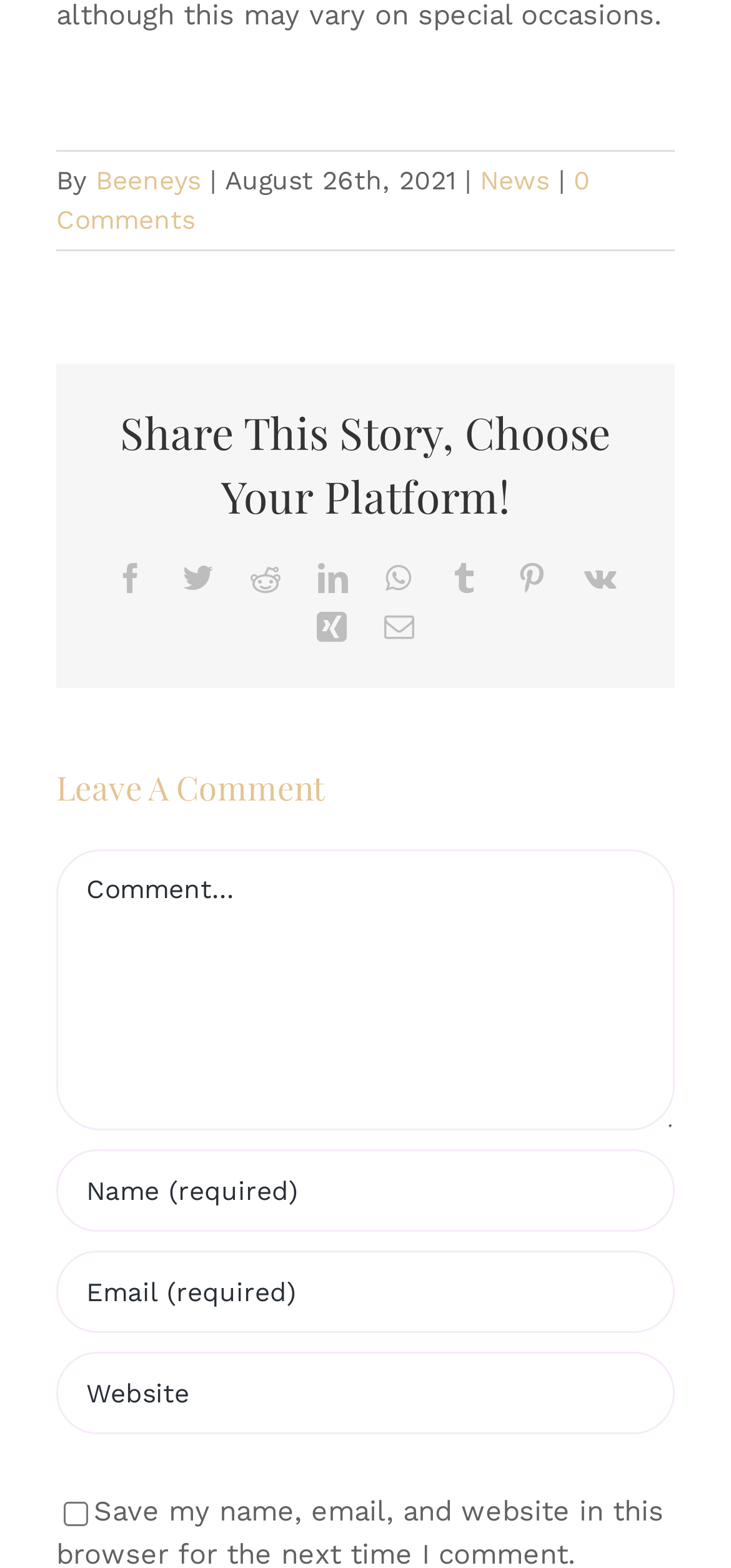Based on the image, provide a detailed and complete answer to the question: 
What is the purpose of the checkbox at the bottom?

The checkbox at the bottom of the webpage is labeled 'Save my name, email, and website in this browser for the next time I comment.' This suggests that its purpose is to save the commenter's information for future comments.